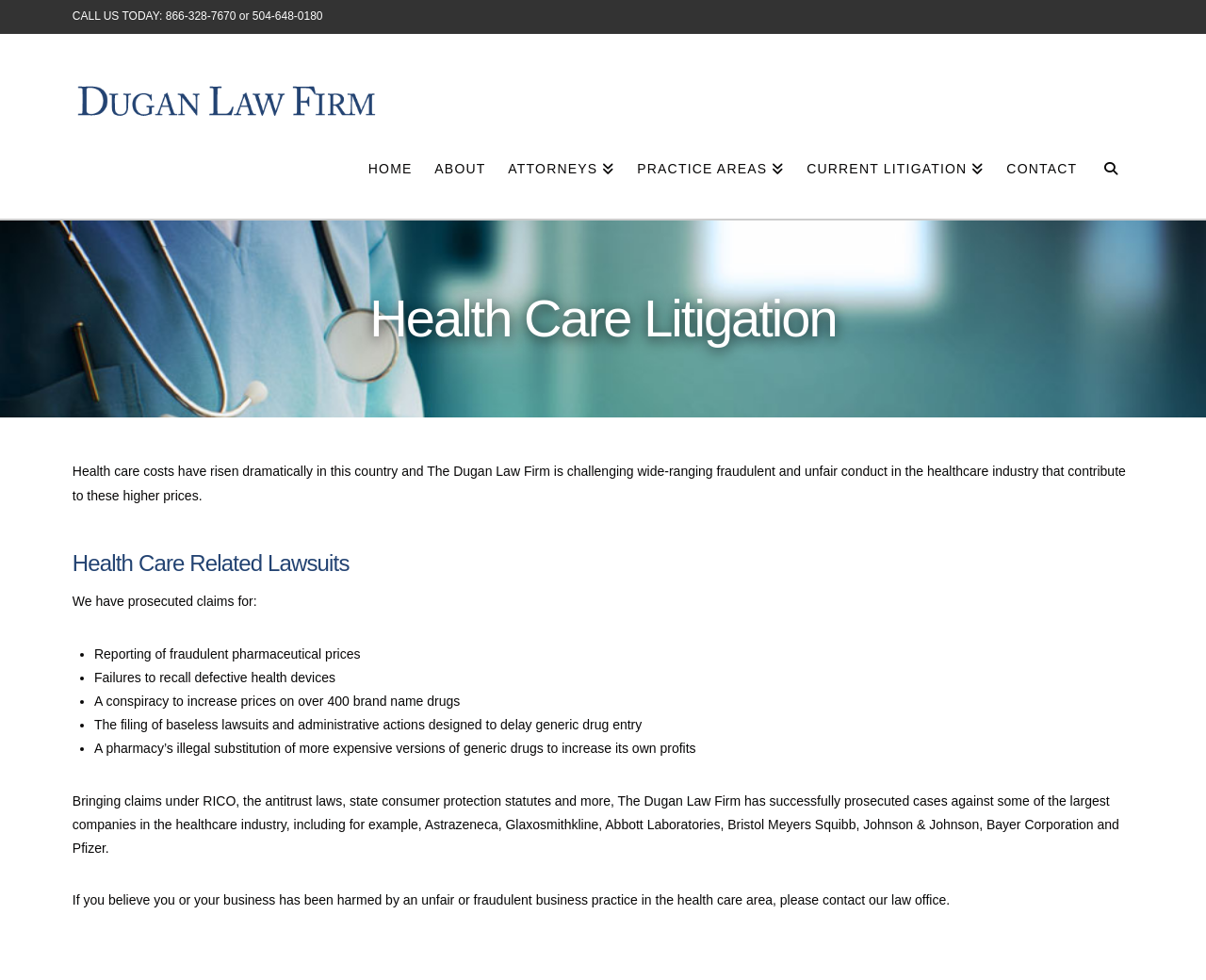Respond to the question with just a single word or phrase: 
What are the practice areas of the law firm?

Health Care Litigation